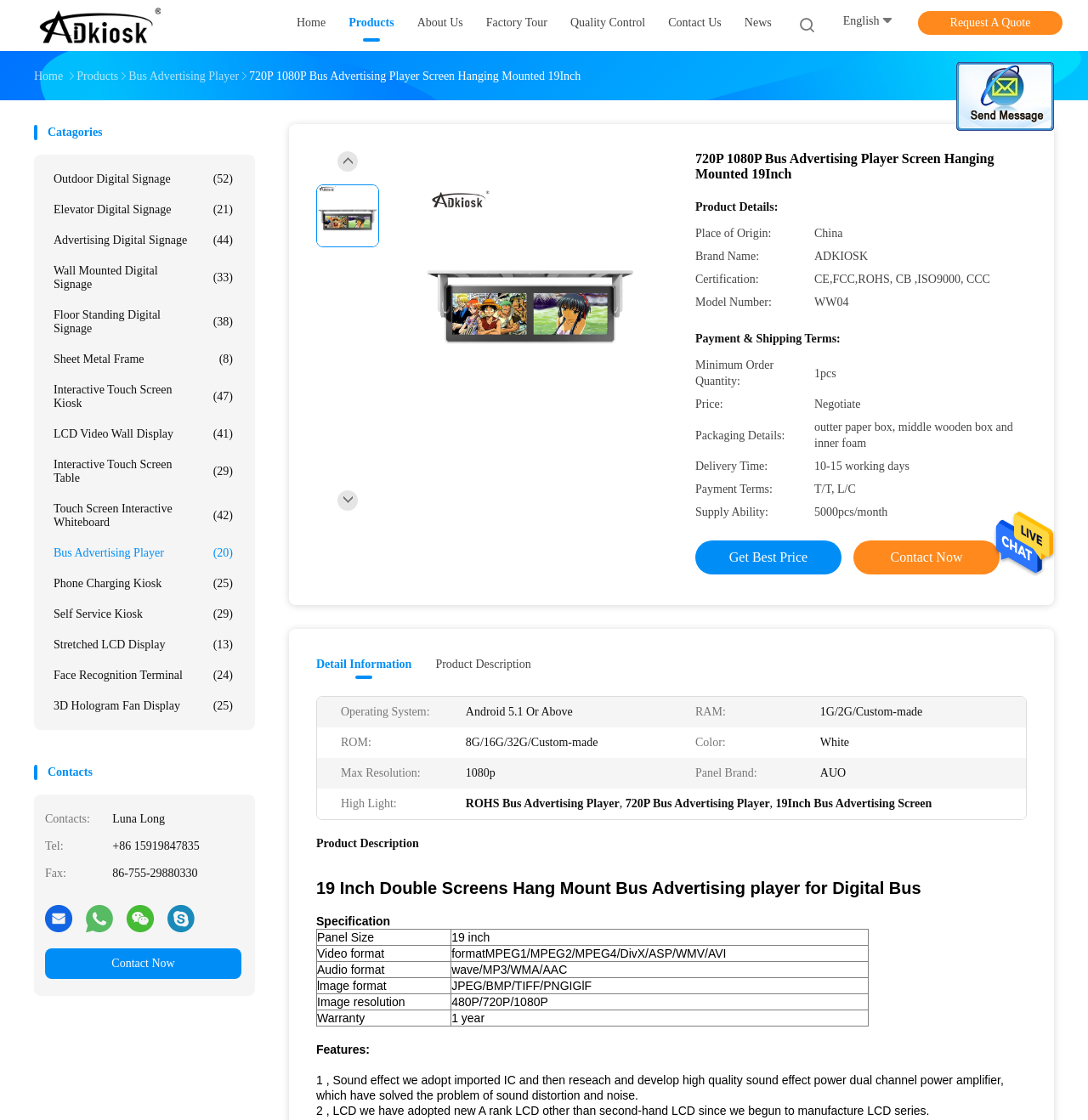Please specify the coordinates of the bounding box for the element that should be clicked to carry out this instruction: "Click the link to view the privacy policy". The coordinates must be four float numbers between 0 and 1, formatted as [left, top, right, bottom].

None